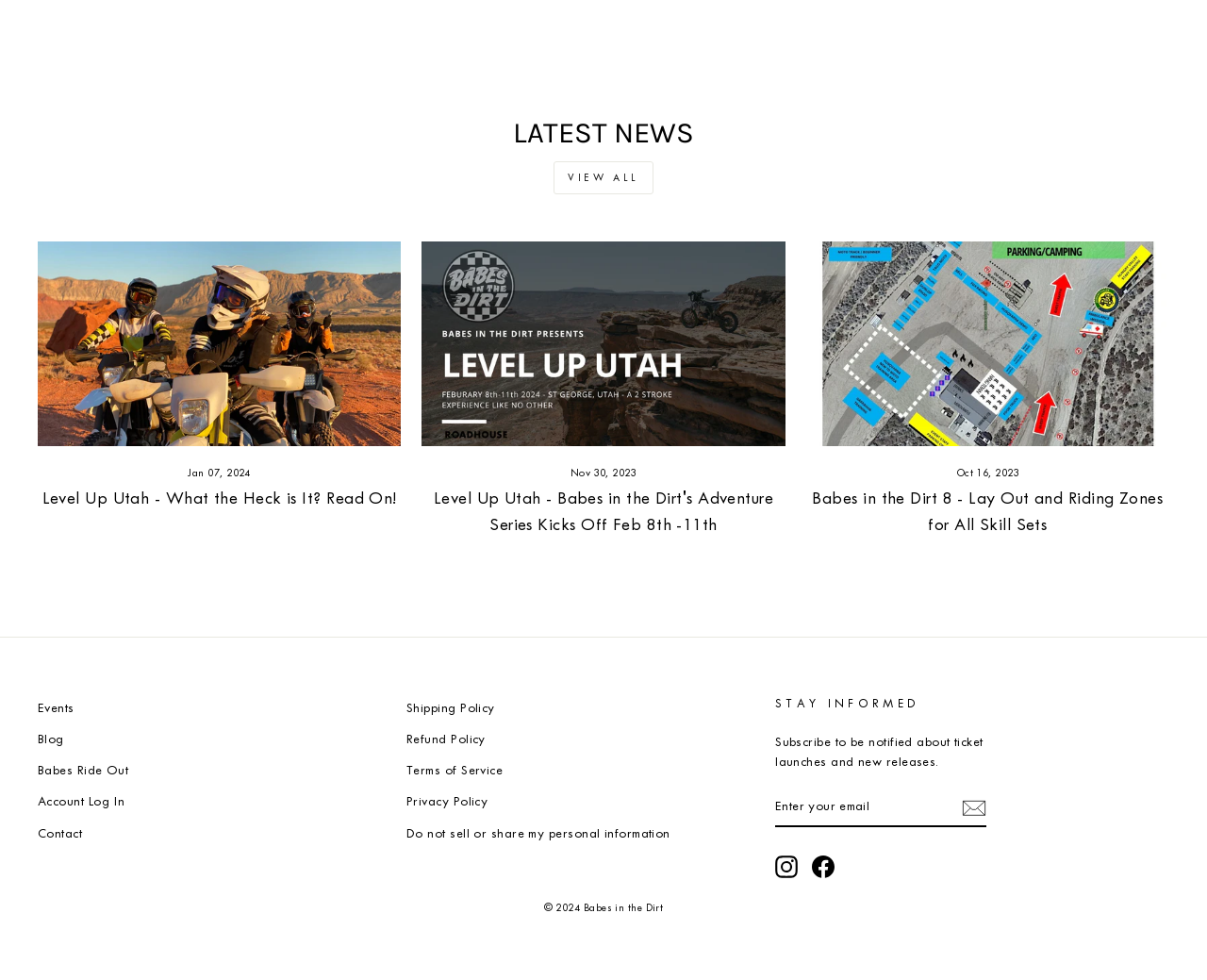Reply to the question with a single word or phrase:
What is the purpose of the textbox at the bottom of the page?

Enter email